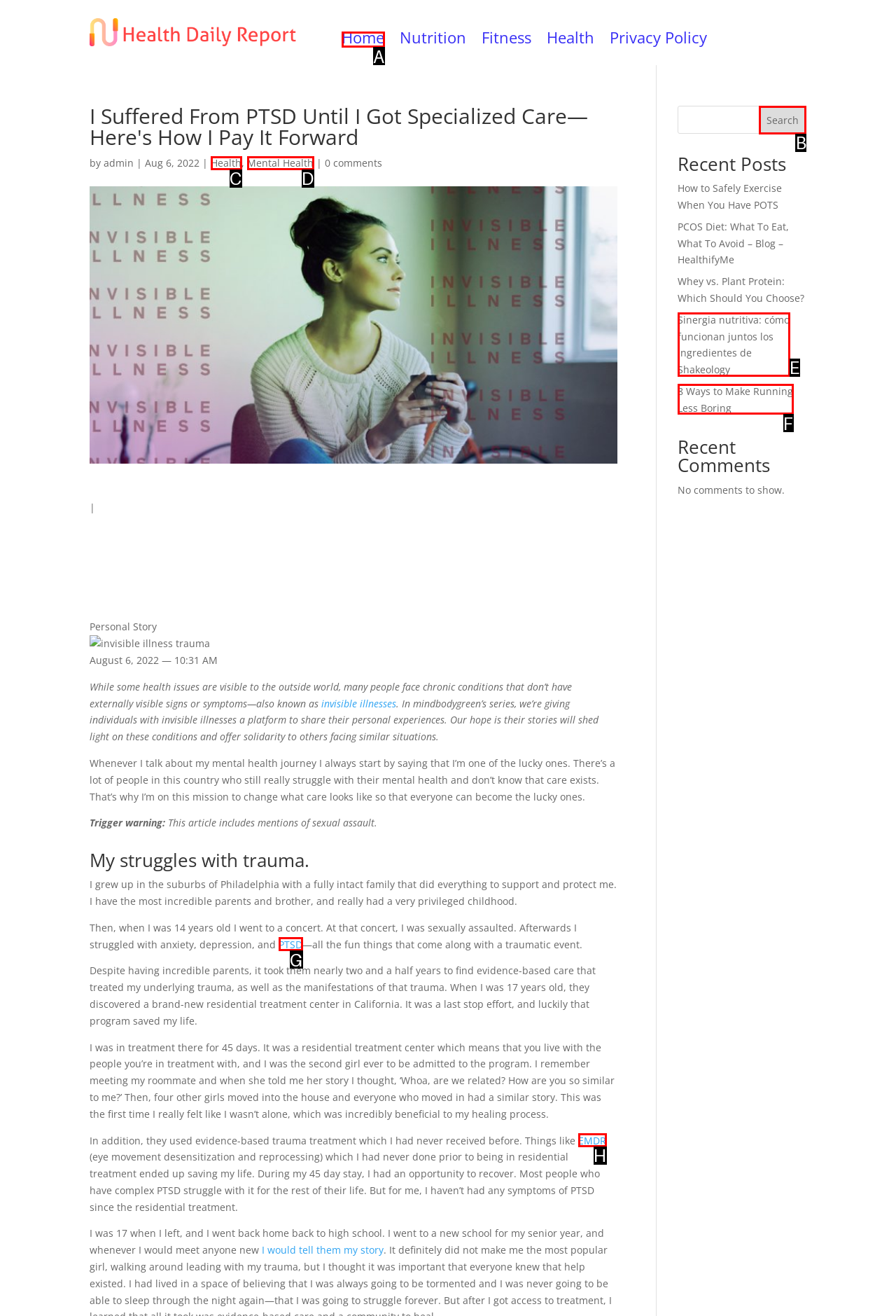From the given choices, determine which HTML element matches the description: Mental Health. Reply with the appropriate letter.

D